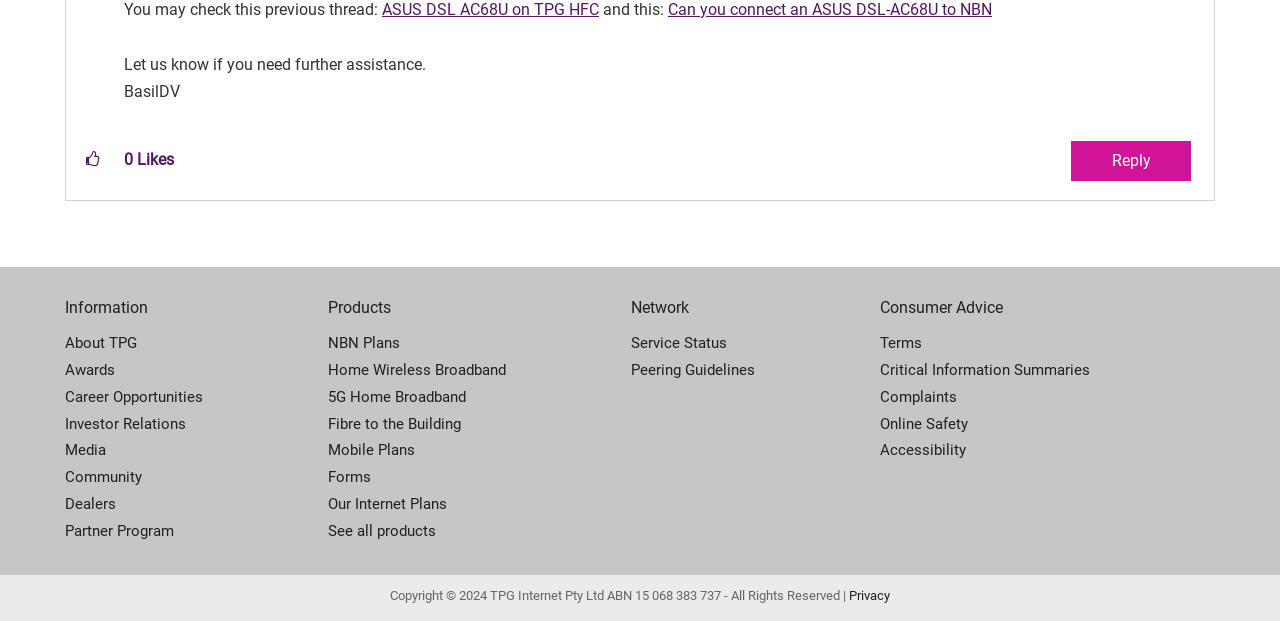Determine the bounding box coordinates (top-left x, top-left y, bottom-right x, bottom-right y) of the UI element described in the following text: Products

[0.256, 0.477, 0.493, 0.516]